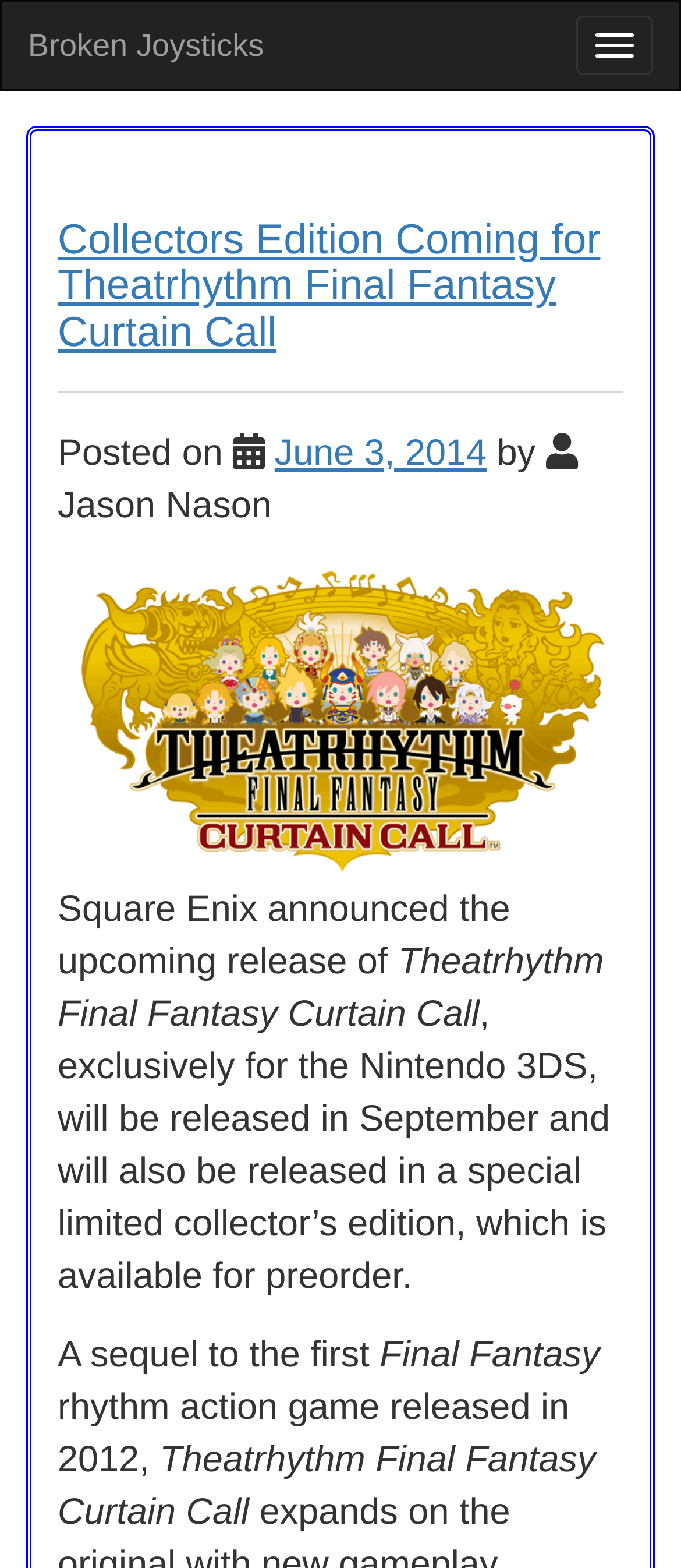From the image, can you give a detailed response to the question below:
On which platform will the game be released?

I found the answer by reading the text in the webpage, specifically the sentence '...exclusively for the Nintendo 3DS...' which mentions the platform on which the game will be released.